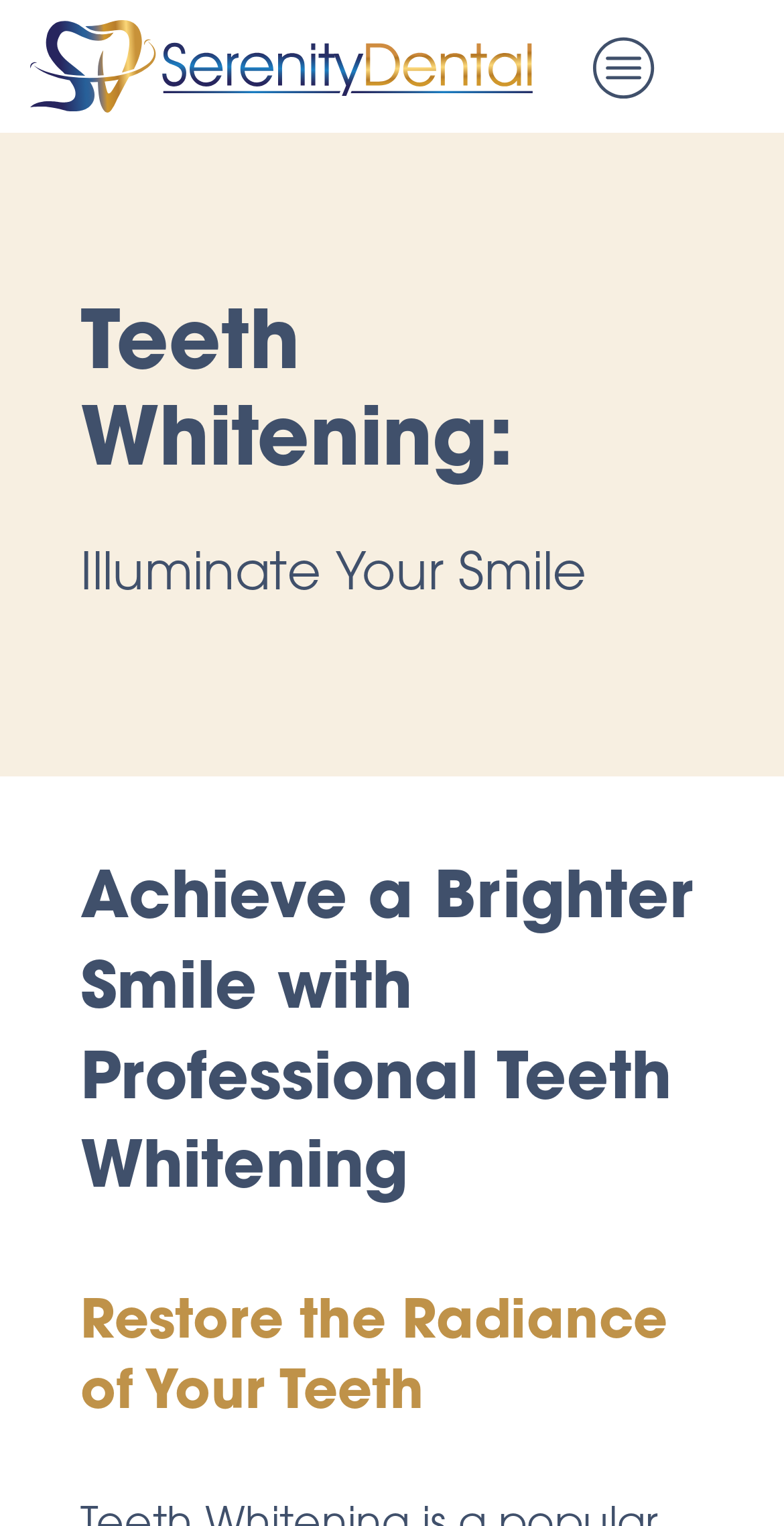Use a single word or phrase to respond to the question:
How many sections are there on the page?

4